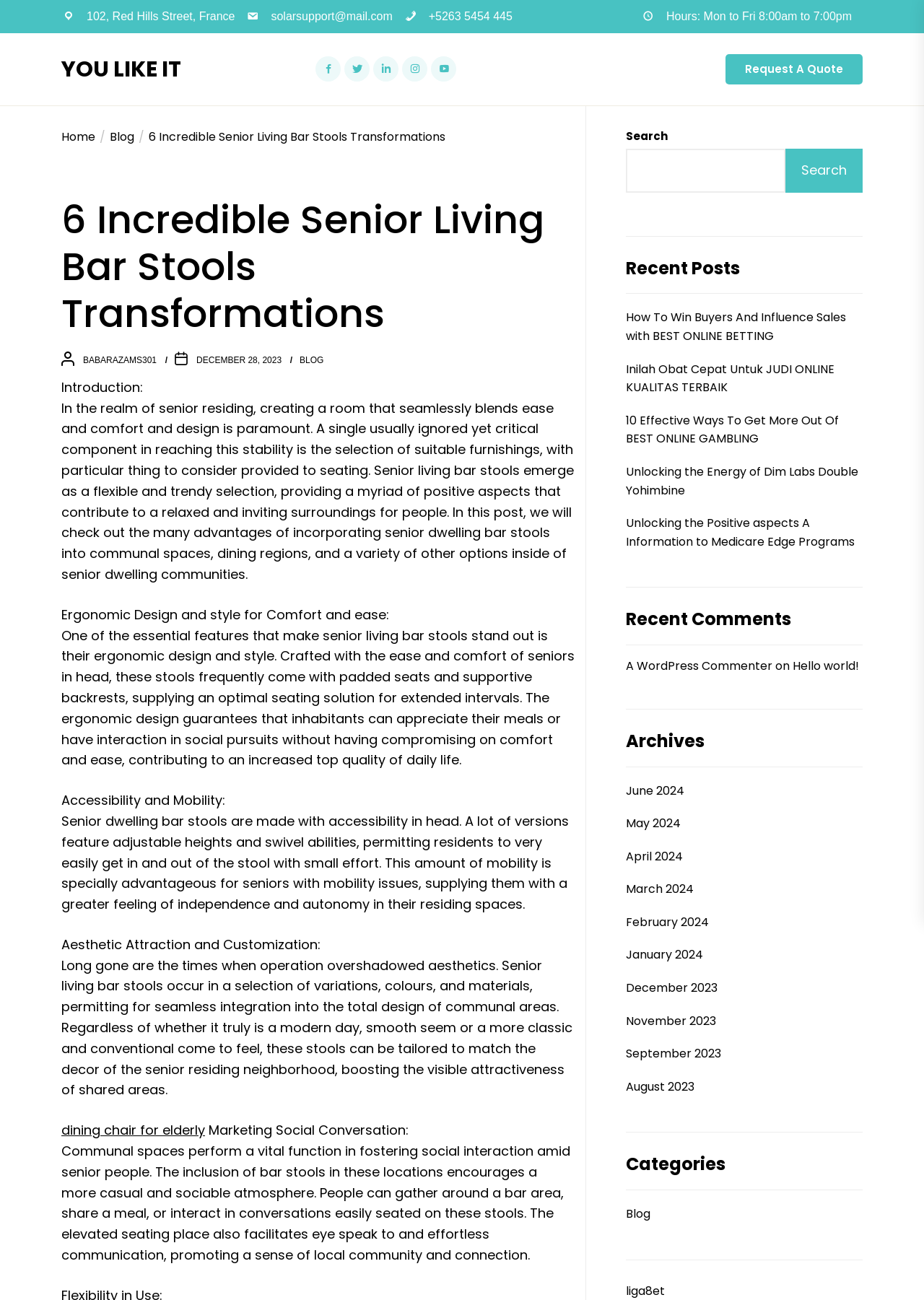Locate the coordinates of the bounding box for the clickable region that fulfills this instruction: "View the 'Archives'".

[0.677, 0.562, 0.934, 0.59]